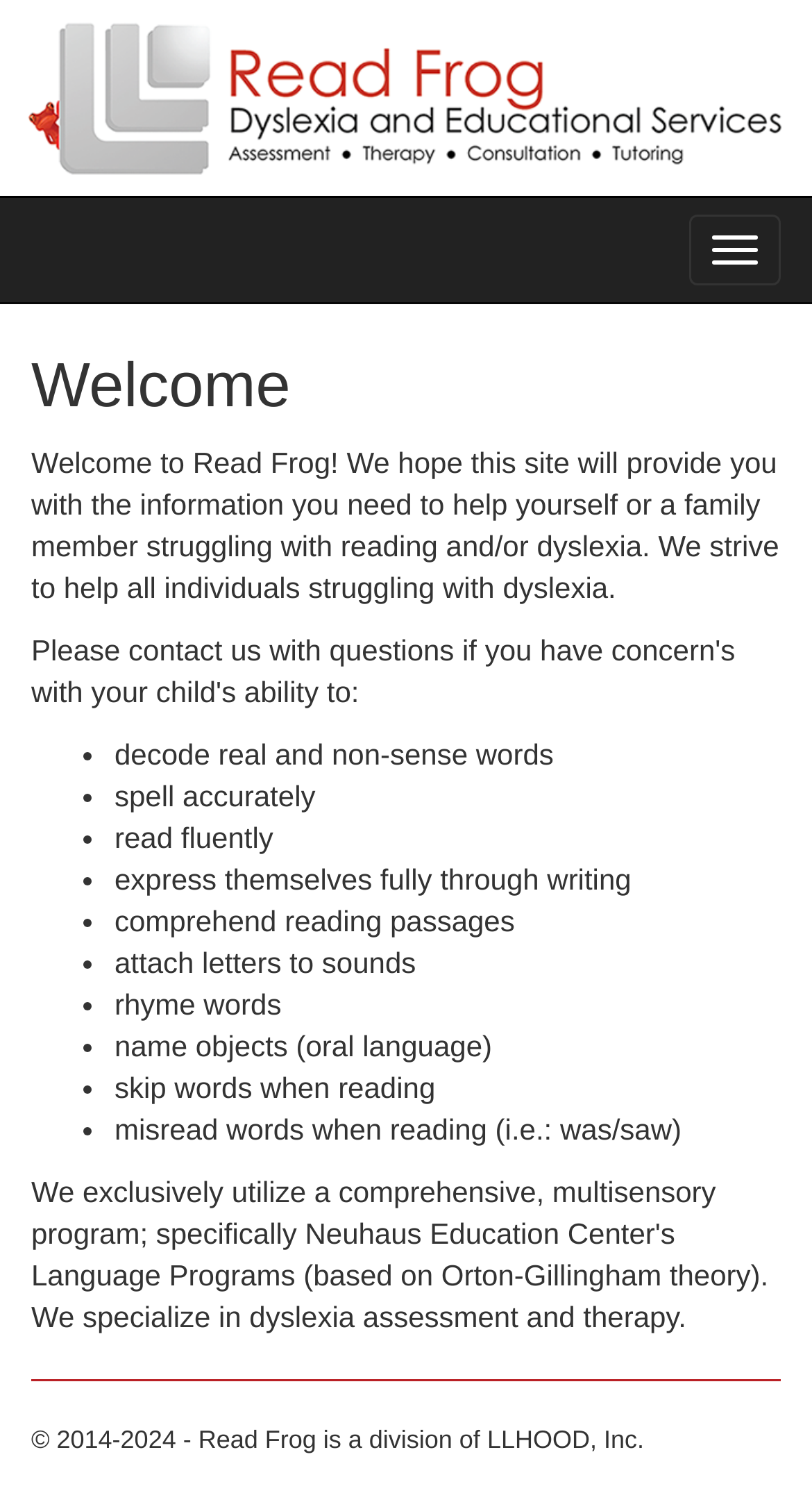How many skills are listed on the webpage?
Using the screenshot, give a one-word or short phrase answer.

8